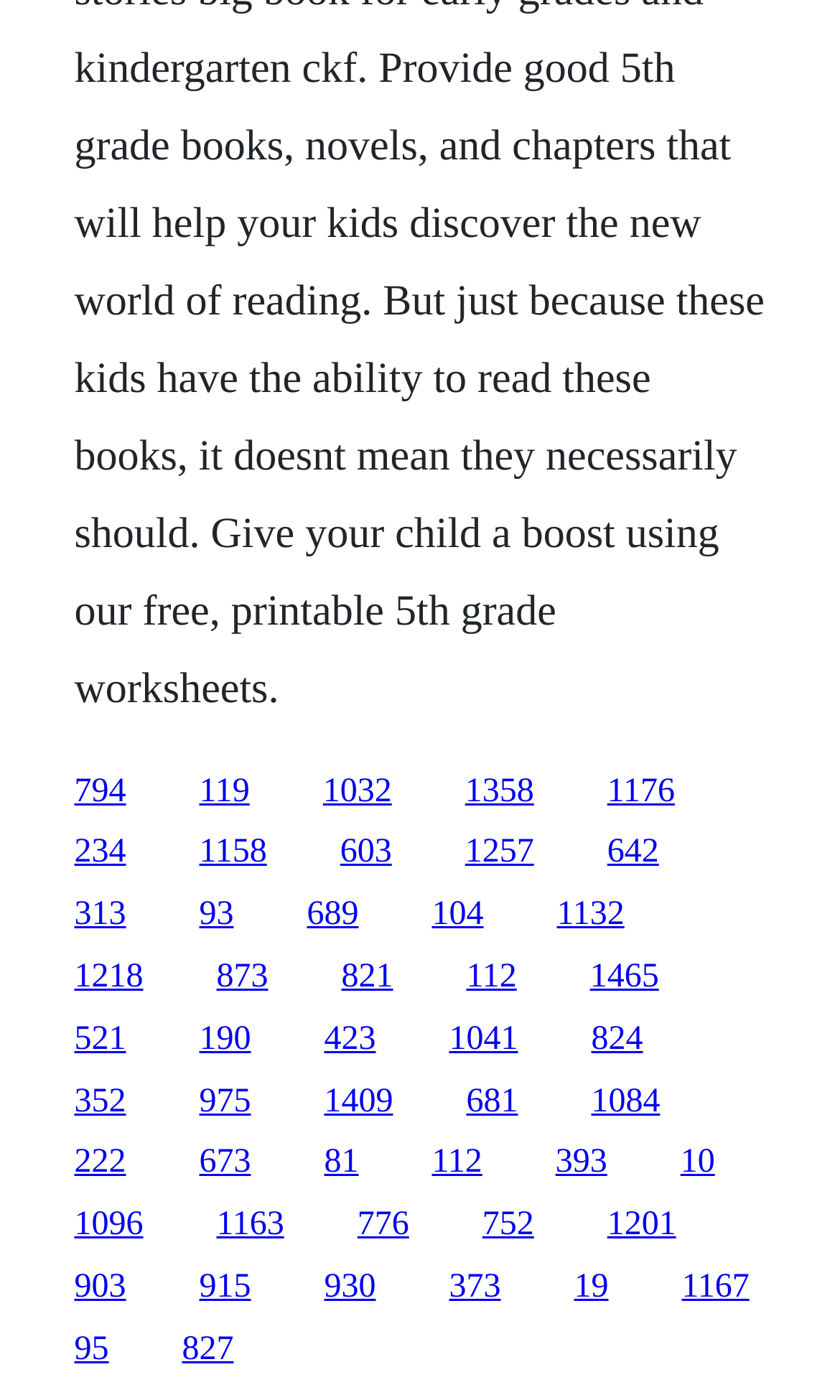What is the vertical position of the link '794'?
Based on the screenshot, respond with a single word or phrase.

Middle